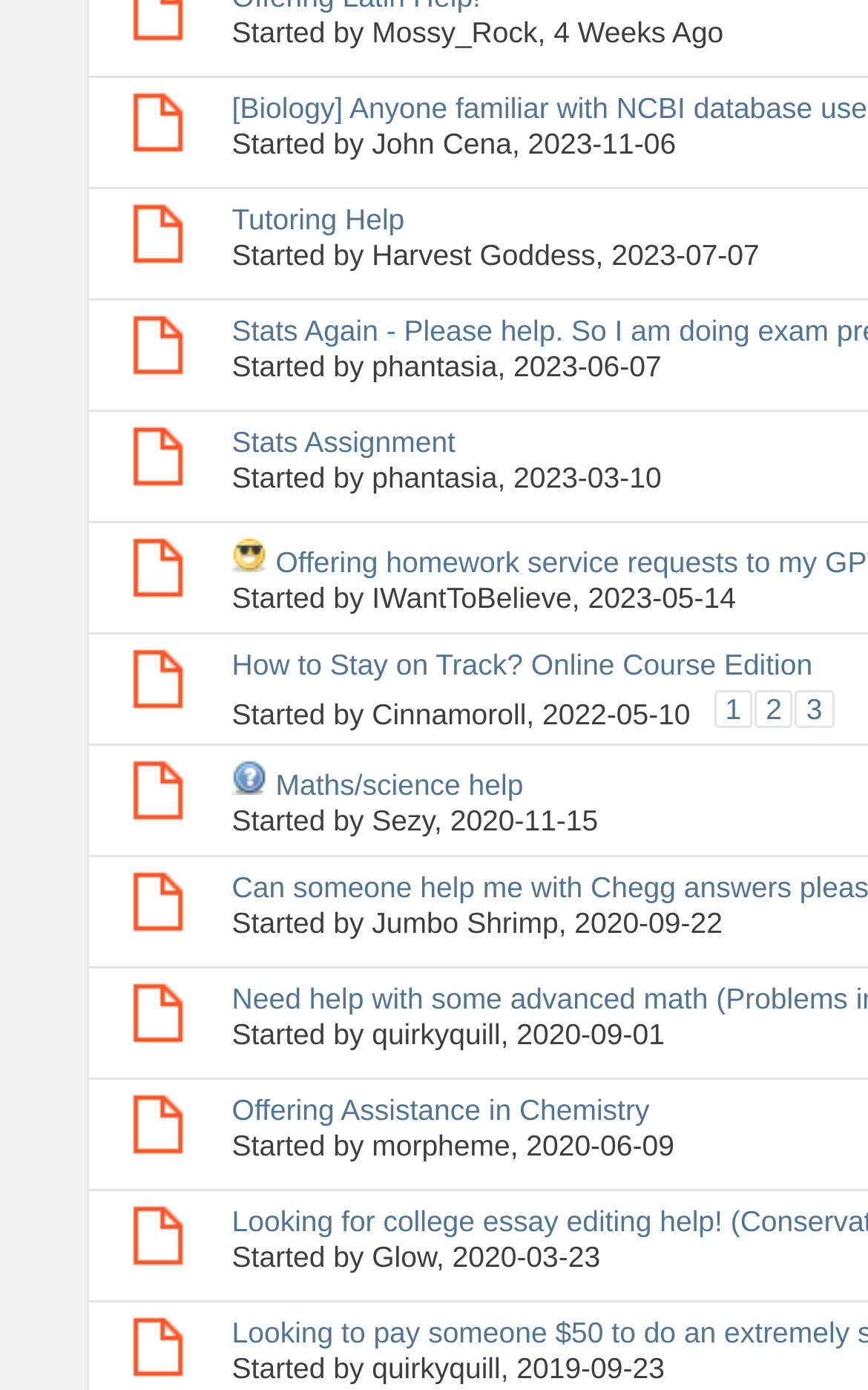Specify the bounding box coordinates of the area that needs to be clicked to achieve the following instruction: "View 'Tutoring Help'".

[0.267, 0.146, 0.466, 0.17]